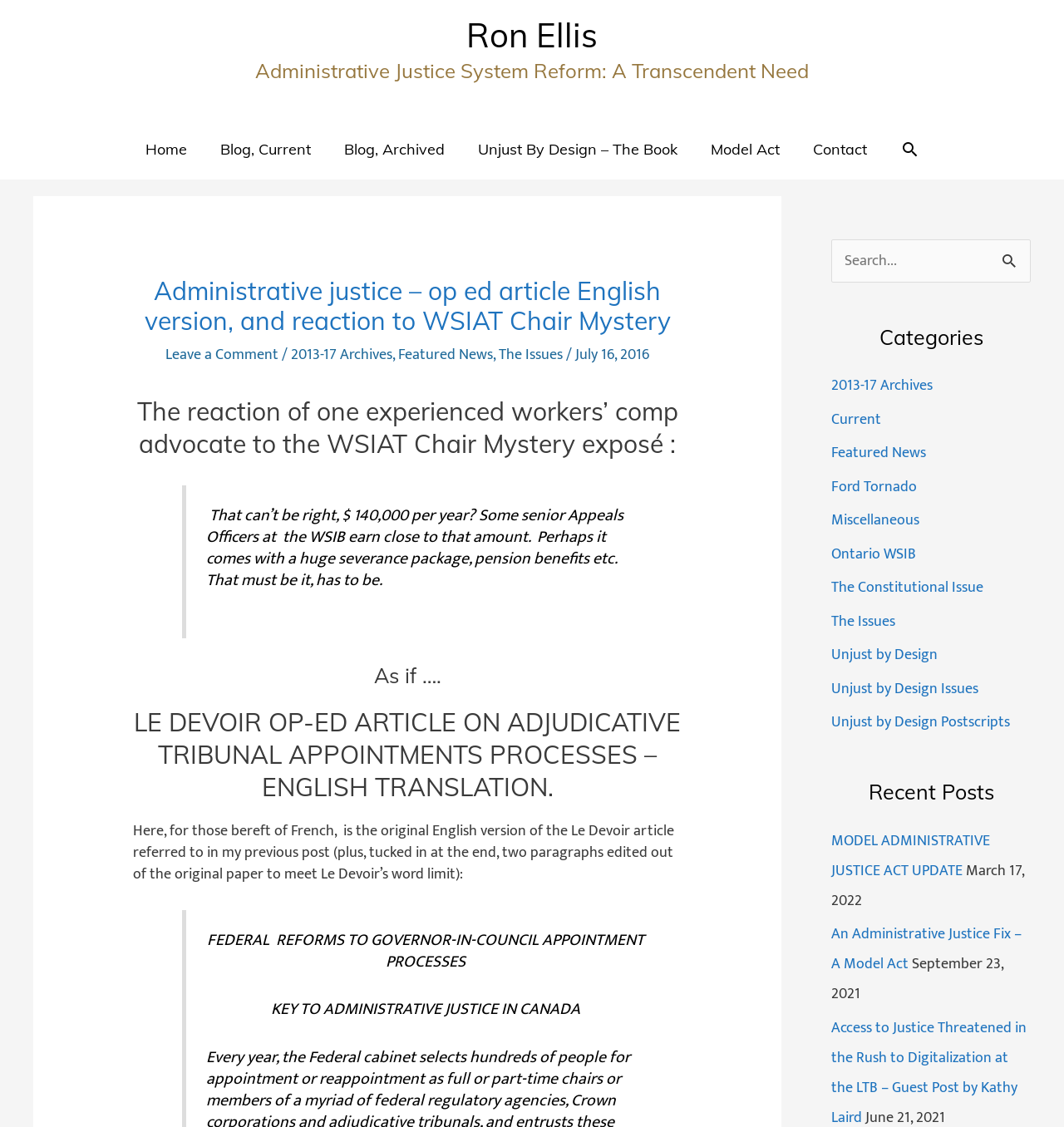Please reply to the following question with a single word or a short phrase:
What is the name of the author of the article?

Ron Ellis